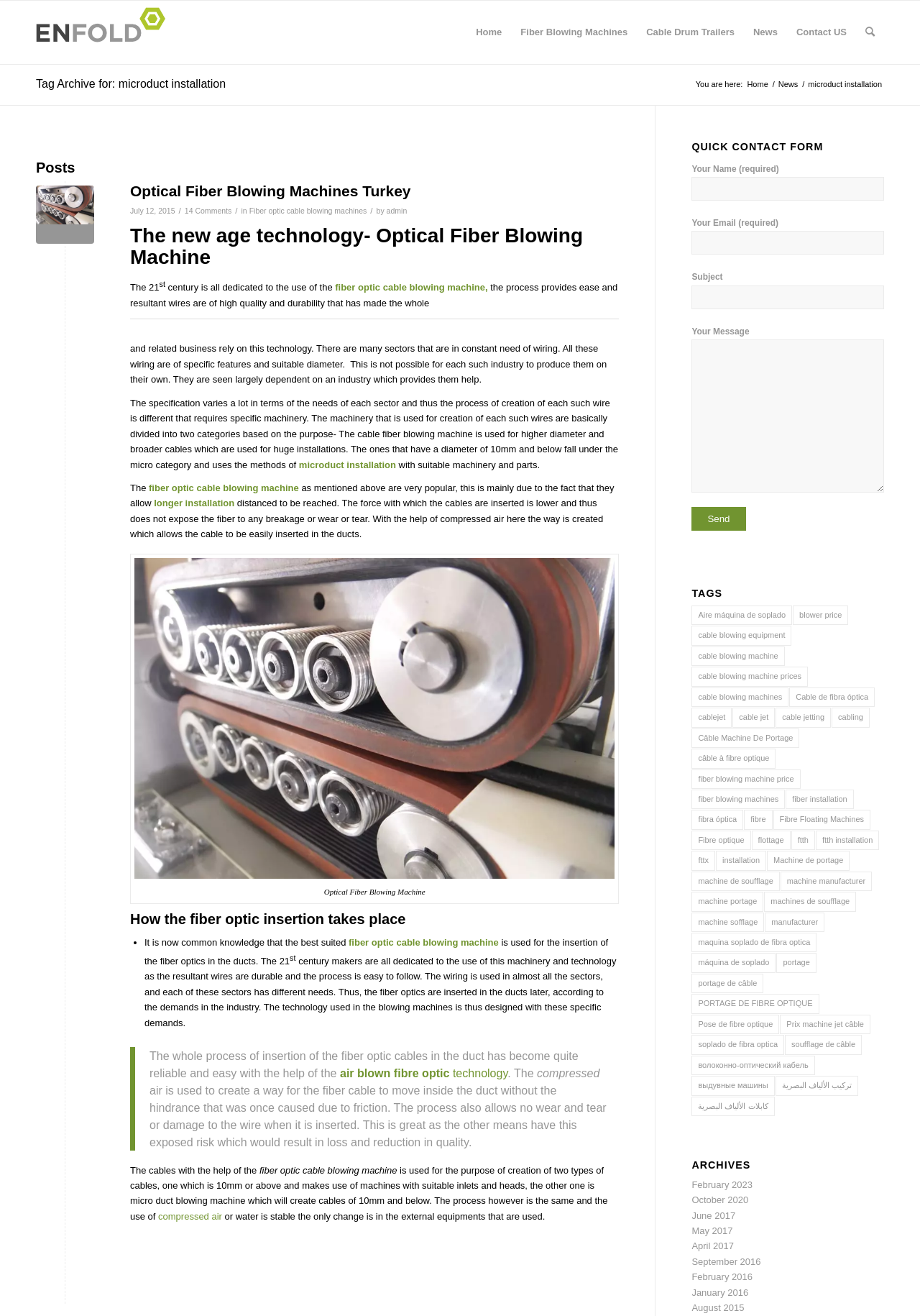Please specify the bounding box coordinates of the clickable section necessary to execute the following command: "Read latest company news".

None